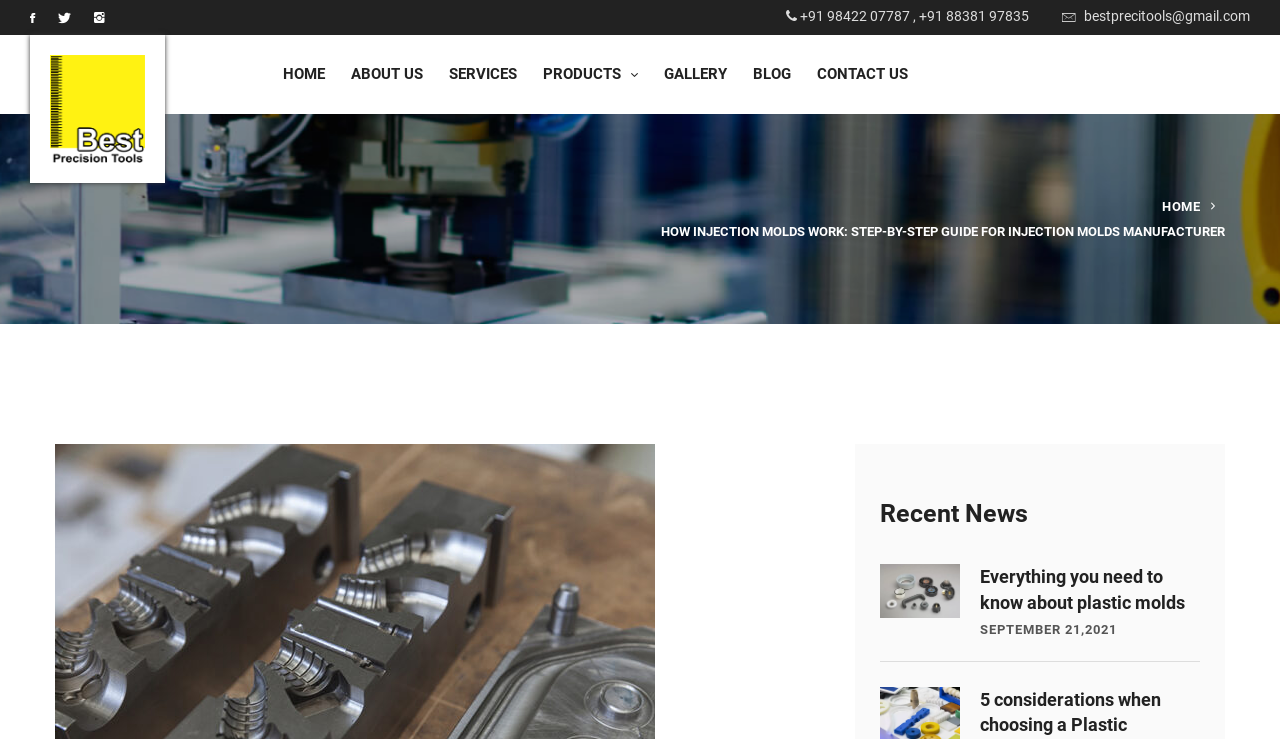Can you find the bounding box coordinates for the element to click on to achieve the instruction: "Read the recent news"?

[0.688, 0.675, 0.938, 0.716]